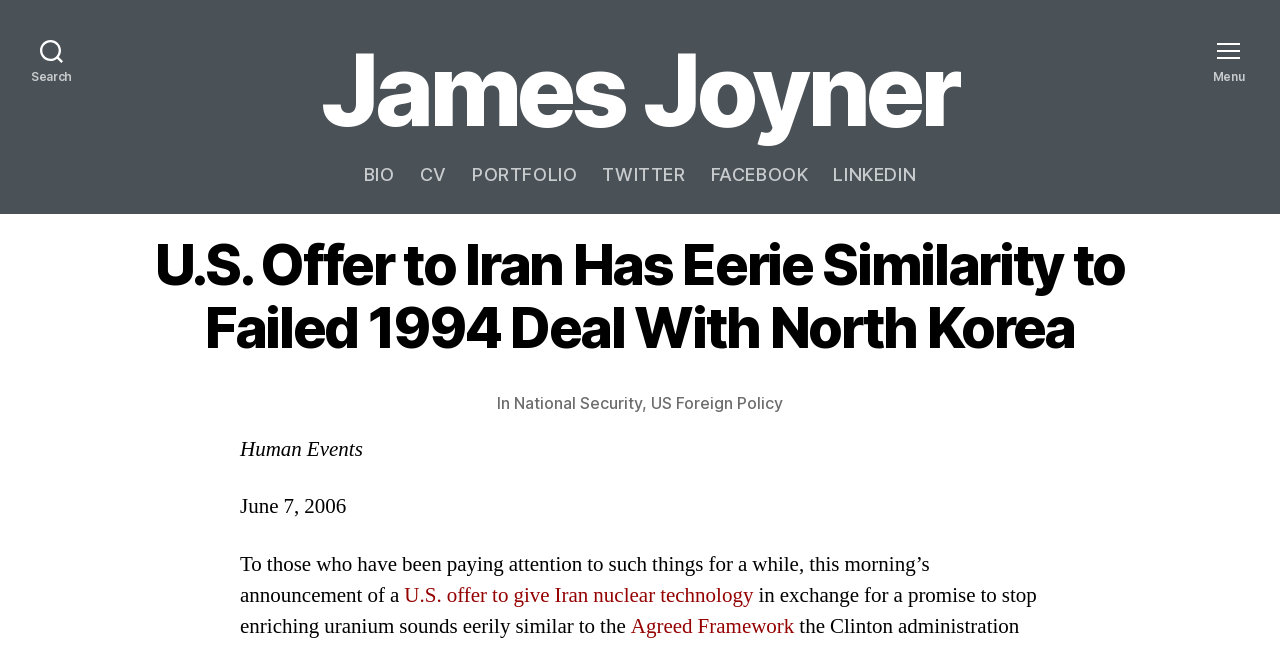What is the subject of the U.S. offer to Iran?
Refer to the image and provide a concise answer in one word or phrase.

nuclear technology